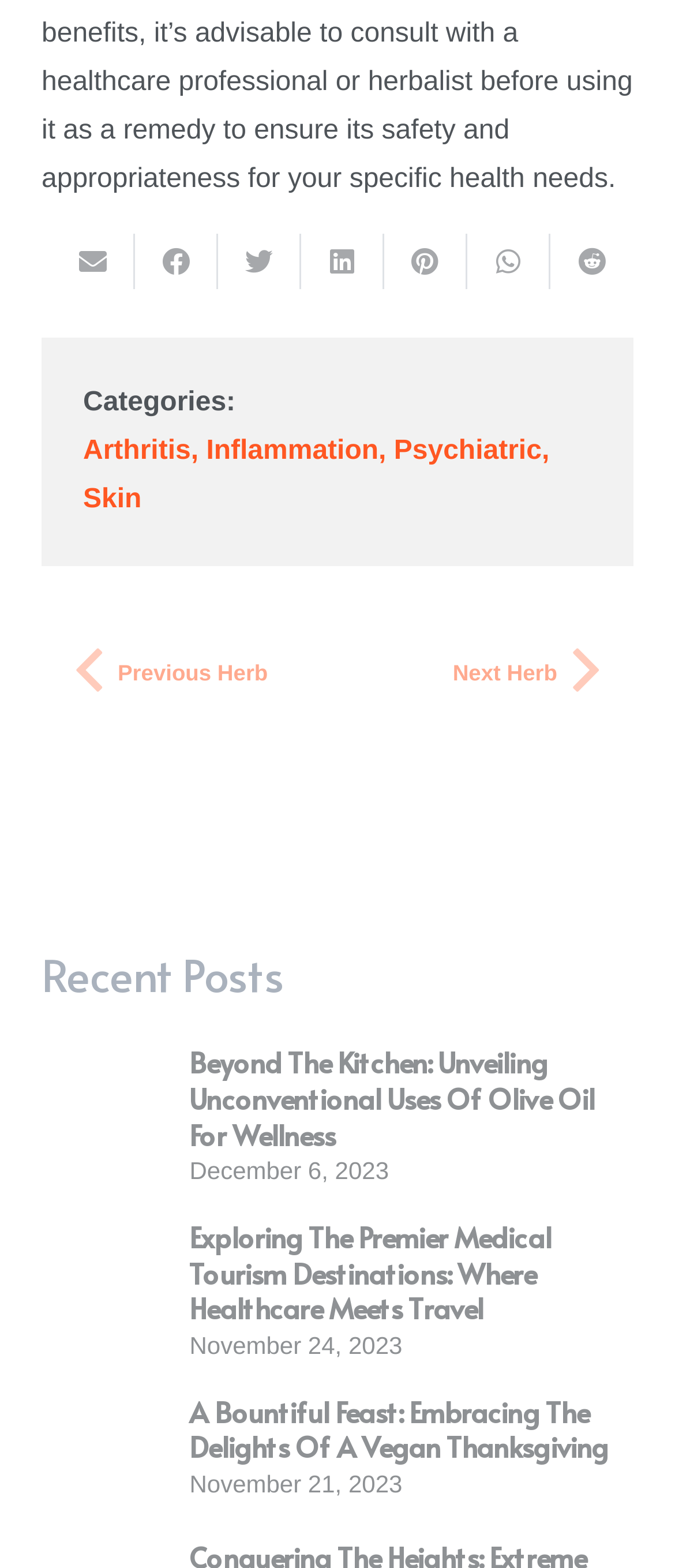How many articles are listed on this webpage?
Give a detailed explanation using the information visible in the image.

I counted the number of article elements on this webpage and found that there are three. Each article element contains a heading, a link, and a time element.